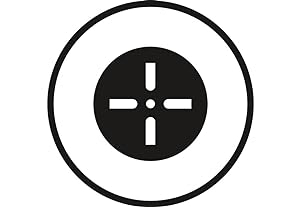Create a detailed narrative that captures the essence of the image.

The image depicts a stylized graphic of a cursor icon set against a circular backdrop. This simple yet effective design emphasizes the precision and accuracy associated with cursor control. The central black circle features a crosshair pattern, which is commonly associated with targeting or precise movements. This graphic aligns well with the associated text that mentions an 800 dpi optical sensor, highlighting the device's capability for quick and accurate pointing, making it suitable for tasks like highlighting, cutting, and pasting. Overall, the image conveys a sense of functionality and user-friendly design, reinforcing the theme of effective cursor control in digital navigation.